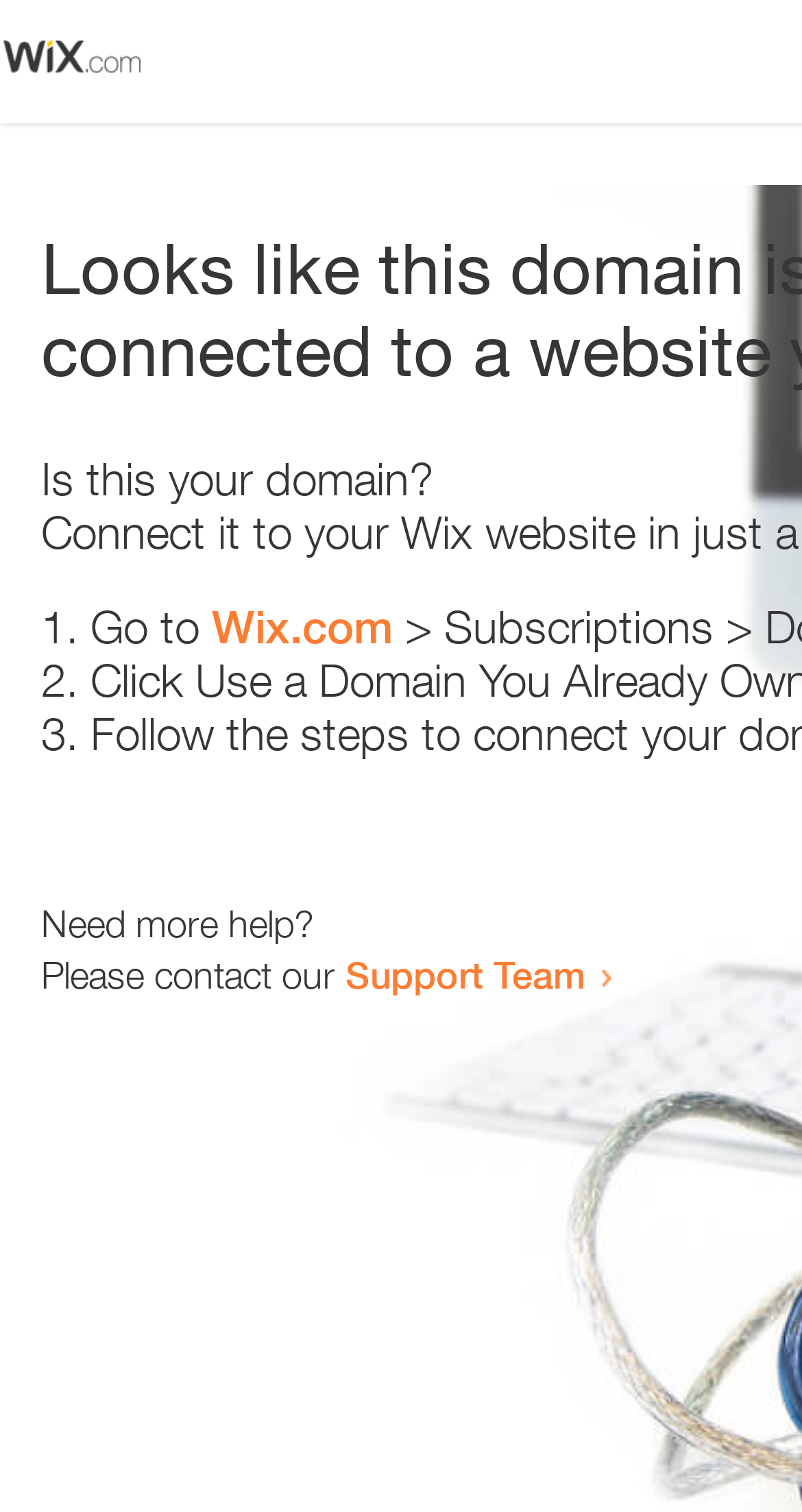What is the contact option for more help?
Look at the image and provide a short answer using one word or a phrase.

Support Team